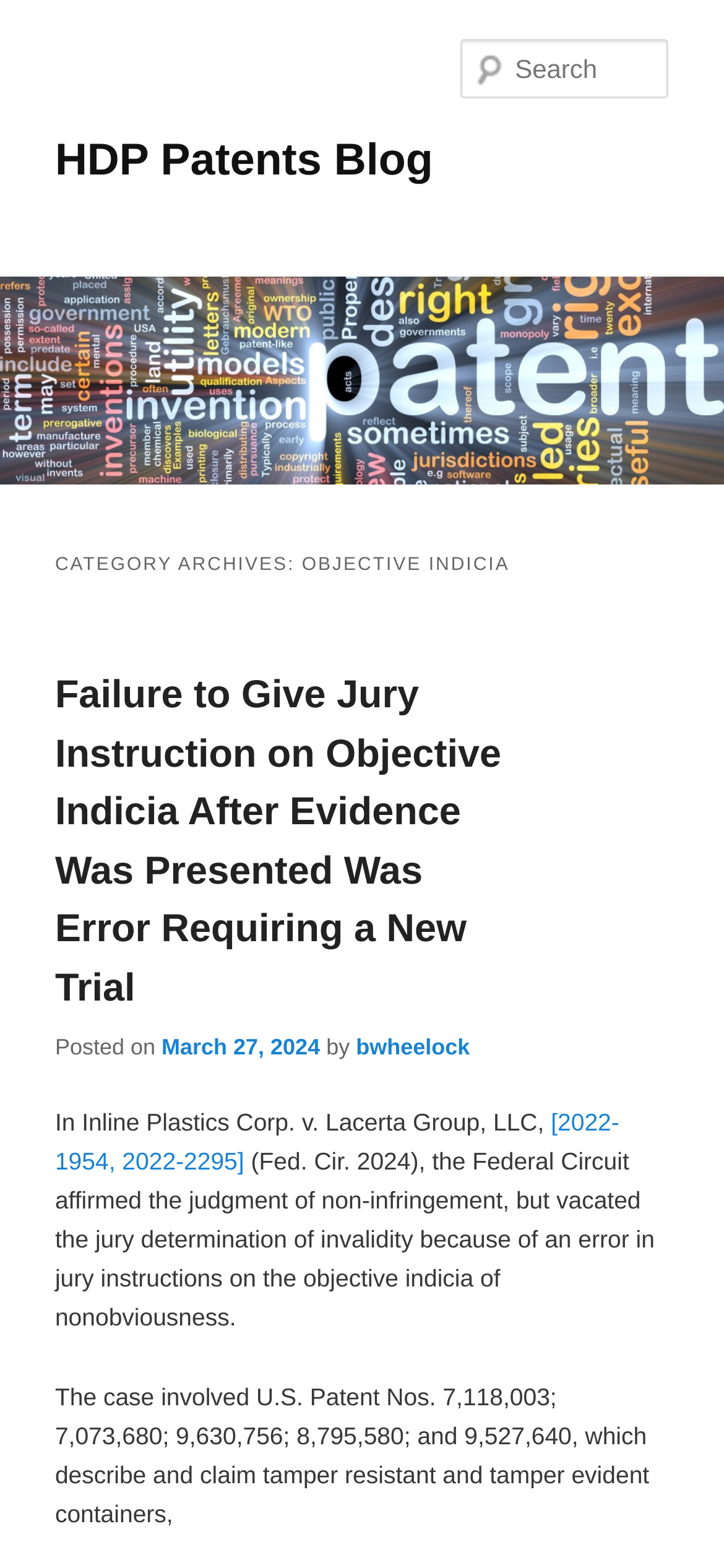Reply to the question with a brief word or phrase: Who is the author of the latest article?

bwheelock